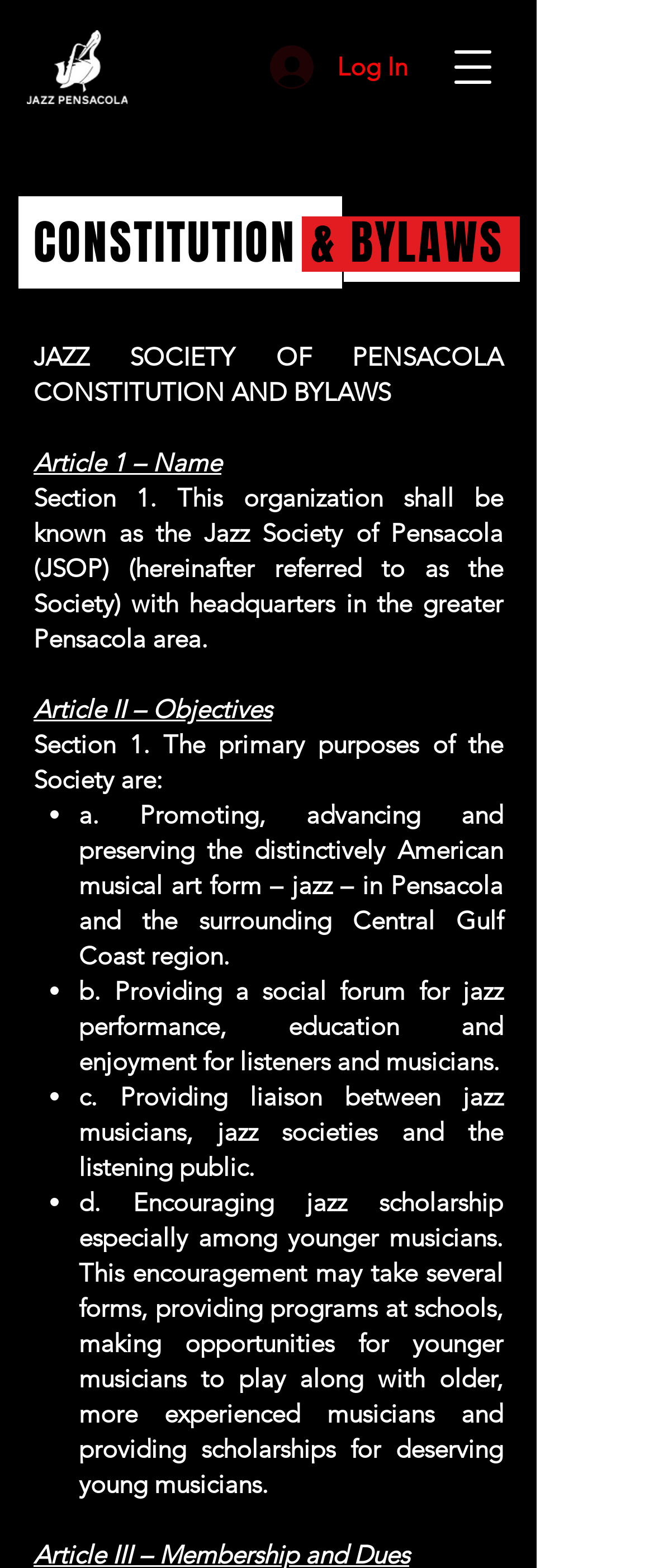Please provide a comprehensive response to the question based on the details in the image: What is the primary purpose of the Society?

The primary purpose of the Society can be found in the StaticText element 'Section 1. The primary purposes of the Society are:' which lists several objectives, including 'a. Promoting, advancing and preserving the distinctively American musical art form – jazz – in Pensacola and the surrounding Central Gulf Coast region.'